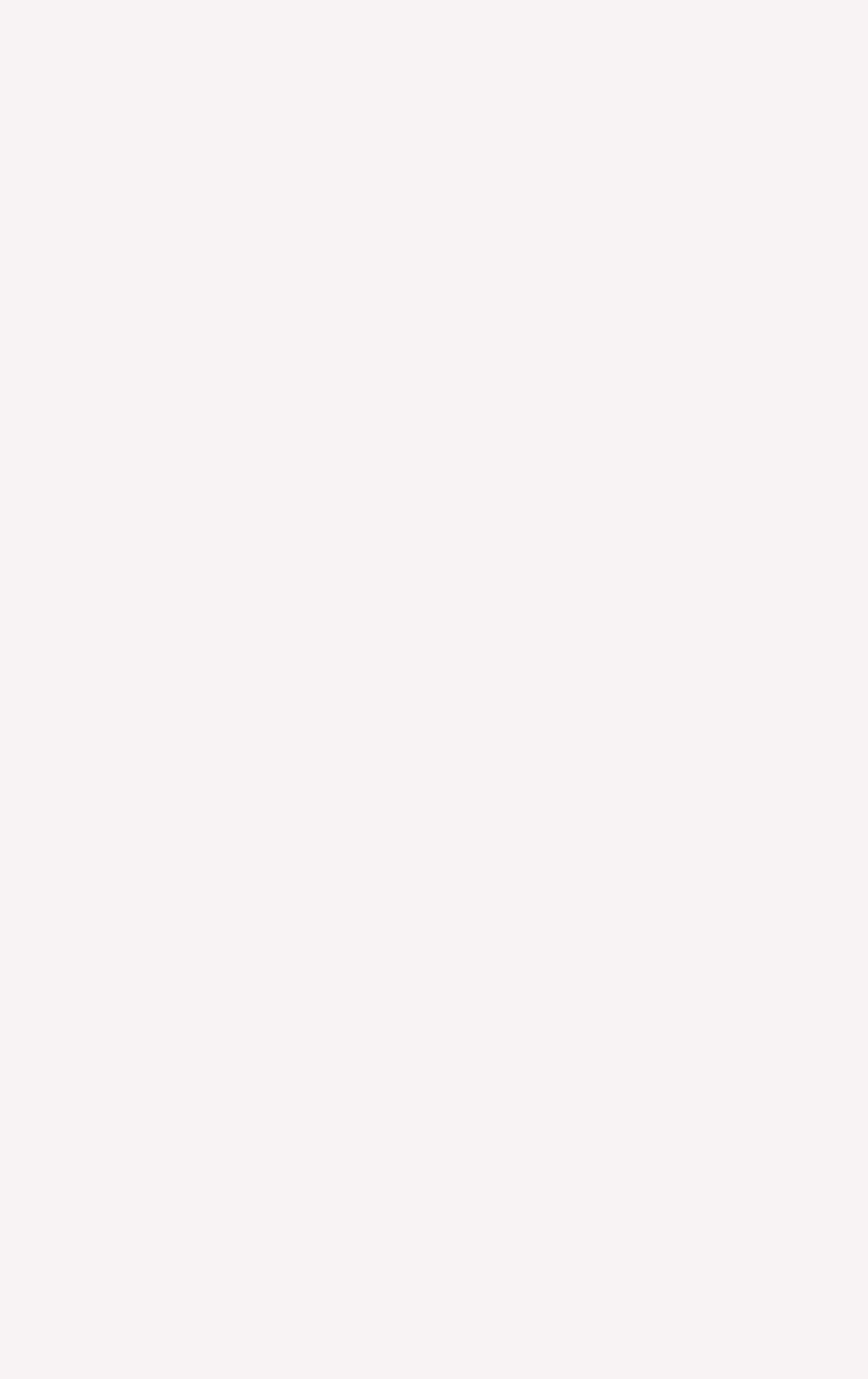How many months are listed in total?
Please provide a comprehensive answer based on the visual information in the image.

I counted the number of links in the list, and there are 24 months listed, ranging from July 2022 to July 2023.